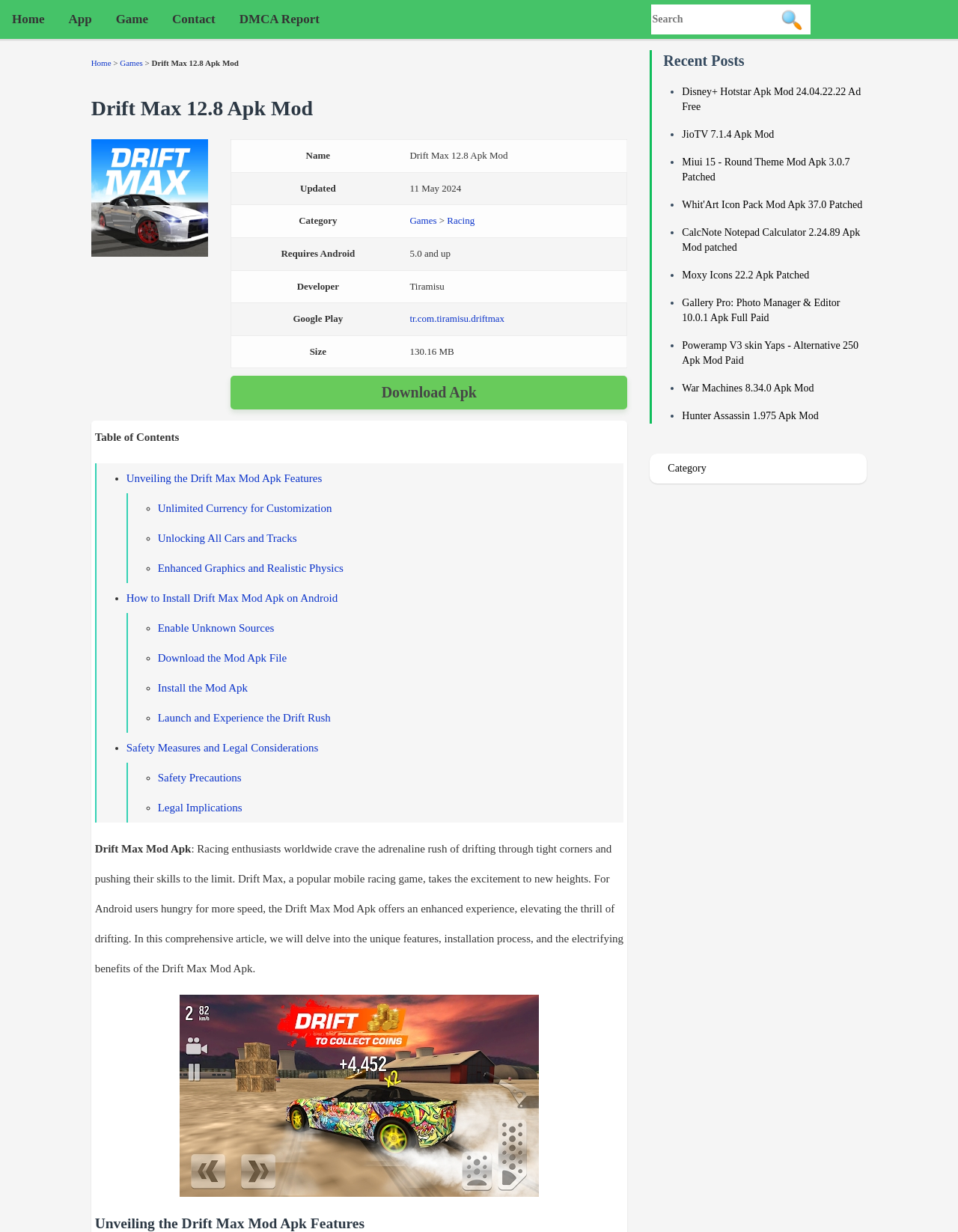Please specify the bounding box coordinates of the area that should be clicked to accomplish the following instruction: "Search using the search box". The coordinates should consist of four float numbers between 0 and 1, i.e., [left, top, right, bottom].

[0.679, 0.004, 0.846, 0.028]